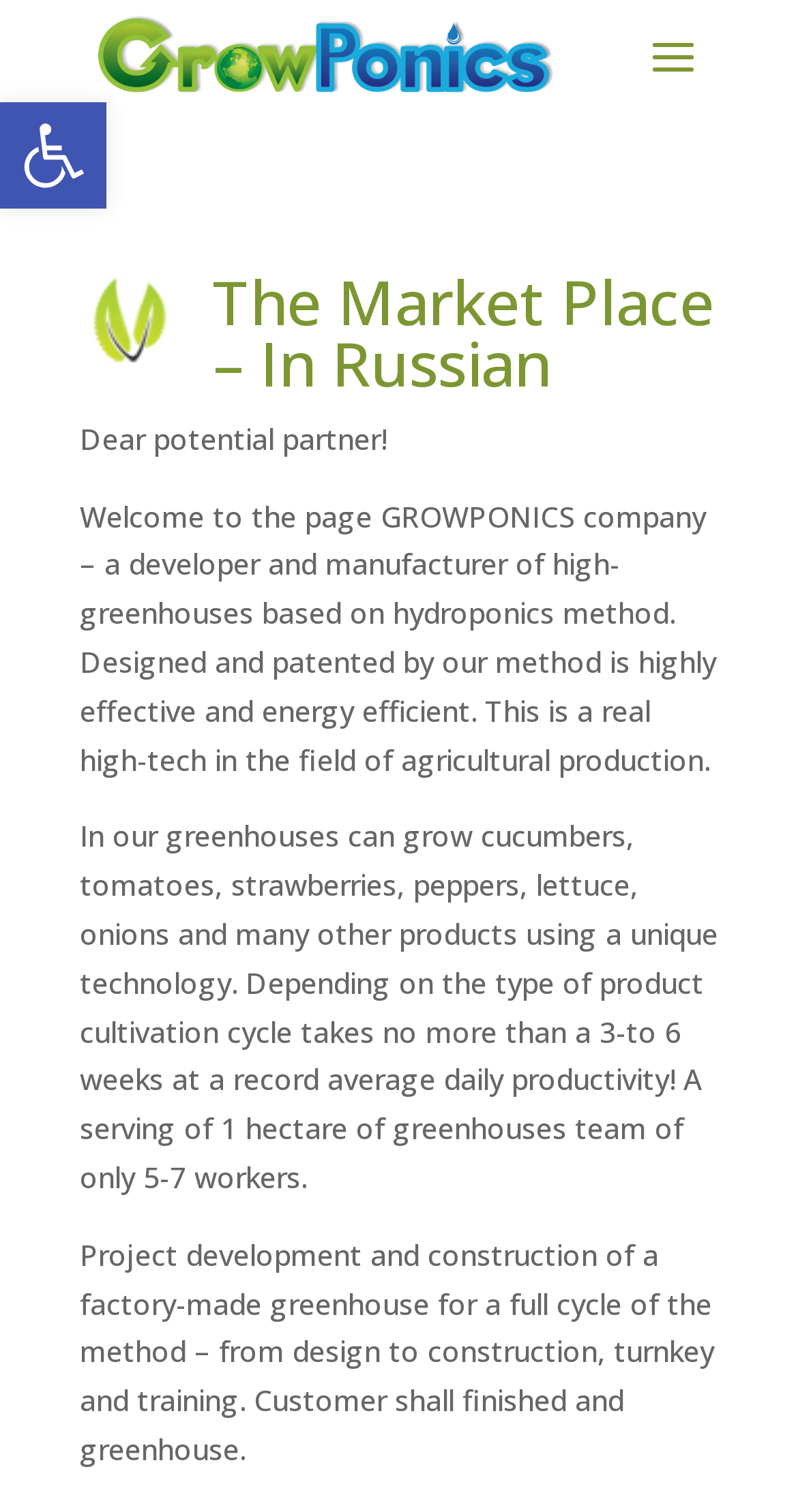Provide a thorough description of the webpage you see.

The webpage is about Growponics, a company that develops and manufactures high-tech greenhouses based on hydroponics method. At the top left corner, there is a link to open a toolbar, accompanied by a small image. Below this, a large heading "The Market Place – In Russian" is displayed, with a smaller image of a market icon to its left. 

Following the heading, a welcome message is presented, addressing potential partners. The company introduction is then provided, explaining that Growponics designs and manufactures highly effective and energy-efficient greenhouses using a patented method. 

Further down, the webpage describes the capabilities of their greenhouses, stating that various products such as cucumbers, tomatoes, and strawberries can be grown using their unique technology, with a cultivation cycle of 3 to 6 weeks and high daily productivity. Additionally, it is mentioned that only 5-7 workers are required to manage 1 hectare of greenhouses.

At the bottom of the page, the company's project development and construction services are outlined, offering a full-cycle solution from design to construction, training, and providing a finished greenhouse to customers.